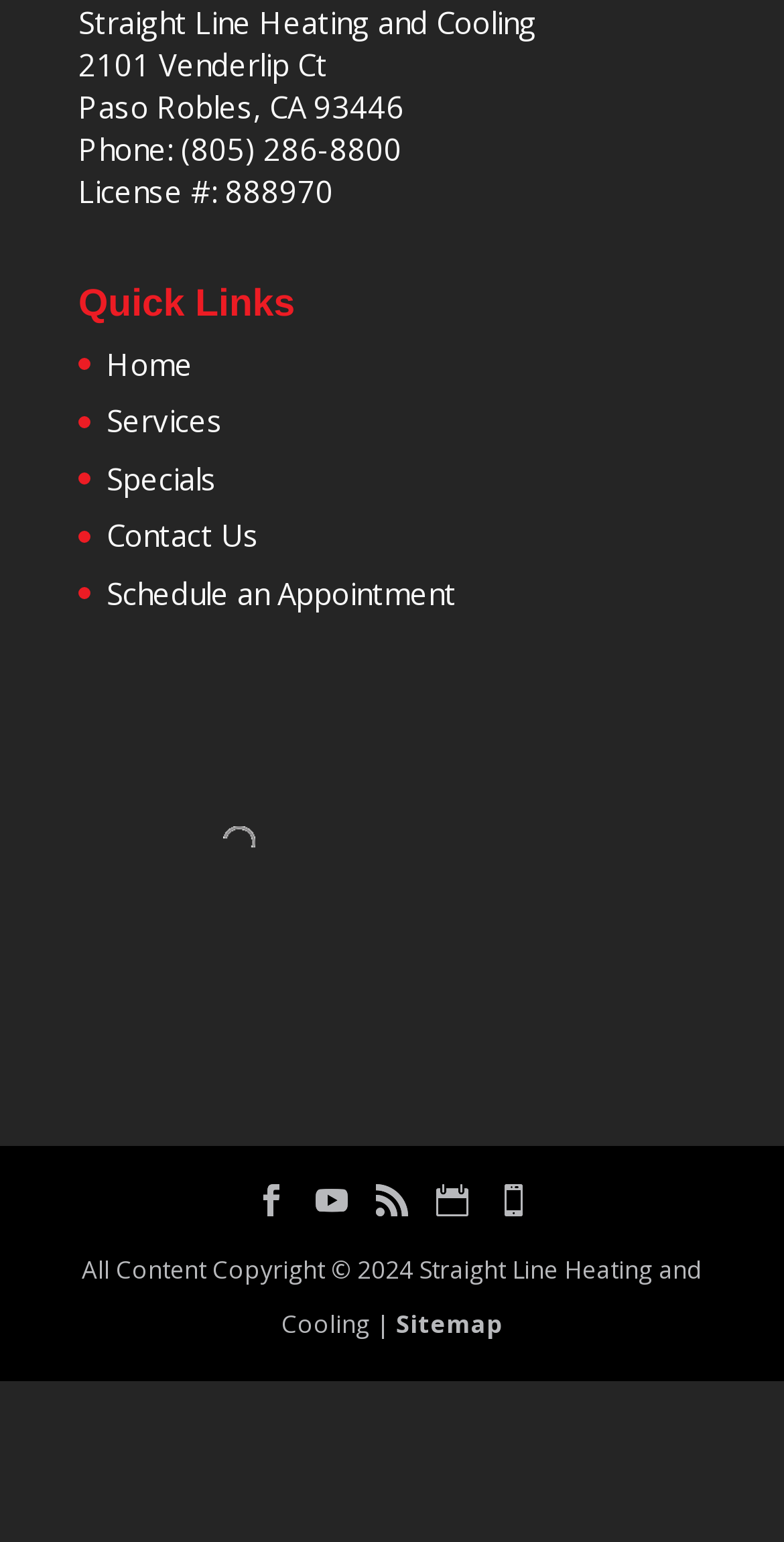Please give a one-word or short phrase response to the following question: 
What is the phone number?

(805) 286-8800